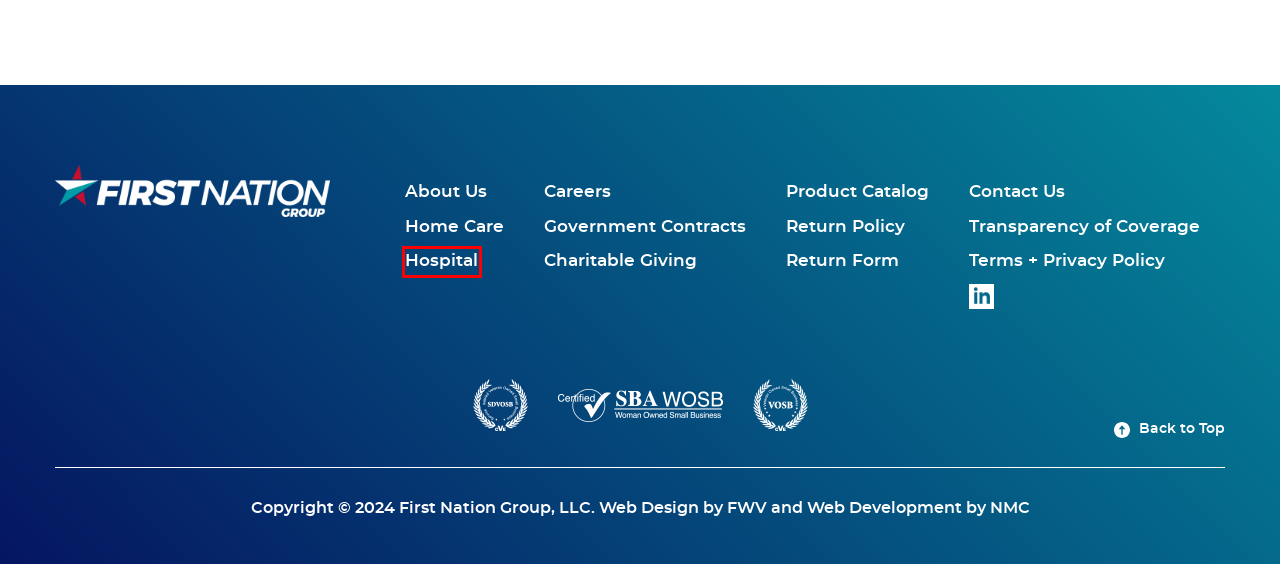You are presented with a screenshot of a webpage that includes a red bounding box around an element. Determine which webpage description best matches the page that results from clicking the element within the red bounding box. Here are the candidates:
A. About Us - The Leading Medical-Surgical Equipment Distributor
B. Transparency of Coverage | First Nation Group
C. Navigating the Government Medical Device Market Since 1992
D. Home Care - Streamlining Your In-Home Care Solutions
E. Offering Hospital Solutions Using World-Class Technology
F. First Nation Group - Serving Our Veterans and Communities
G. French | West | Vaughan :: French | West | Vaughan
H. Return Policies | First Nation Group

E